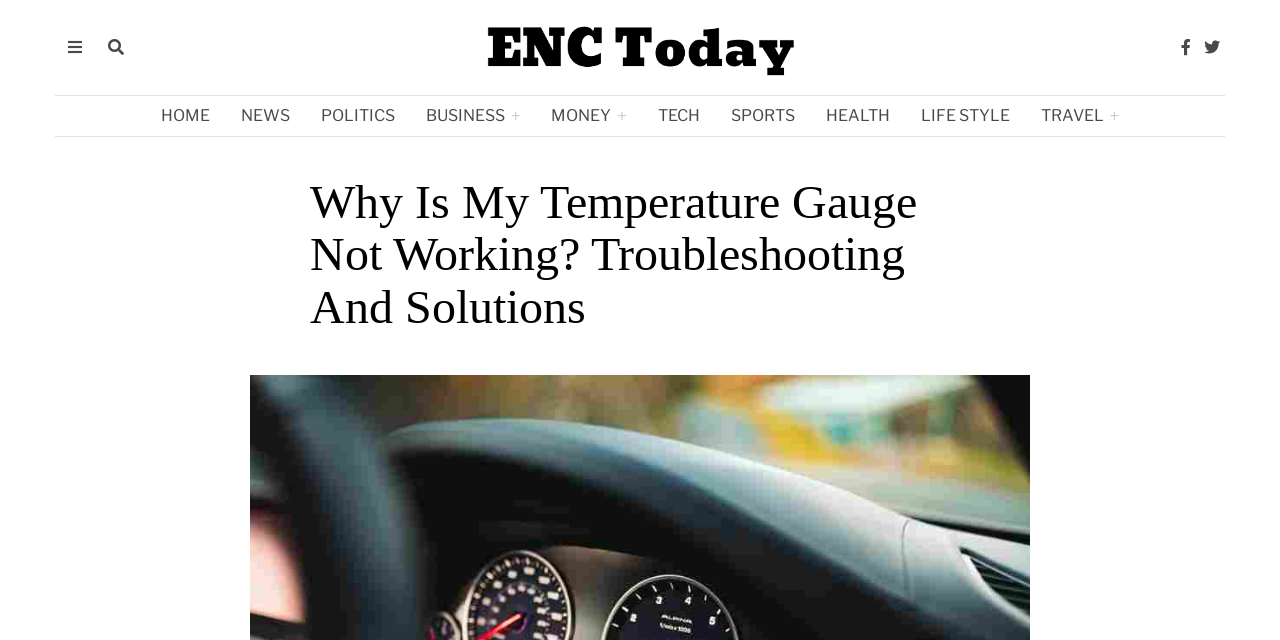Extract the bounding box coordinates of the UI element described: "title="Facebook"". Provide the coordinates in the format [left, top, right, bottom] with values ranging from 0 to 1.

[0.919, 0.055, 0.934, 0.093]